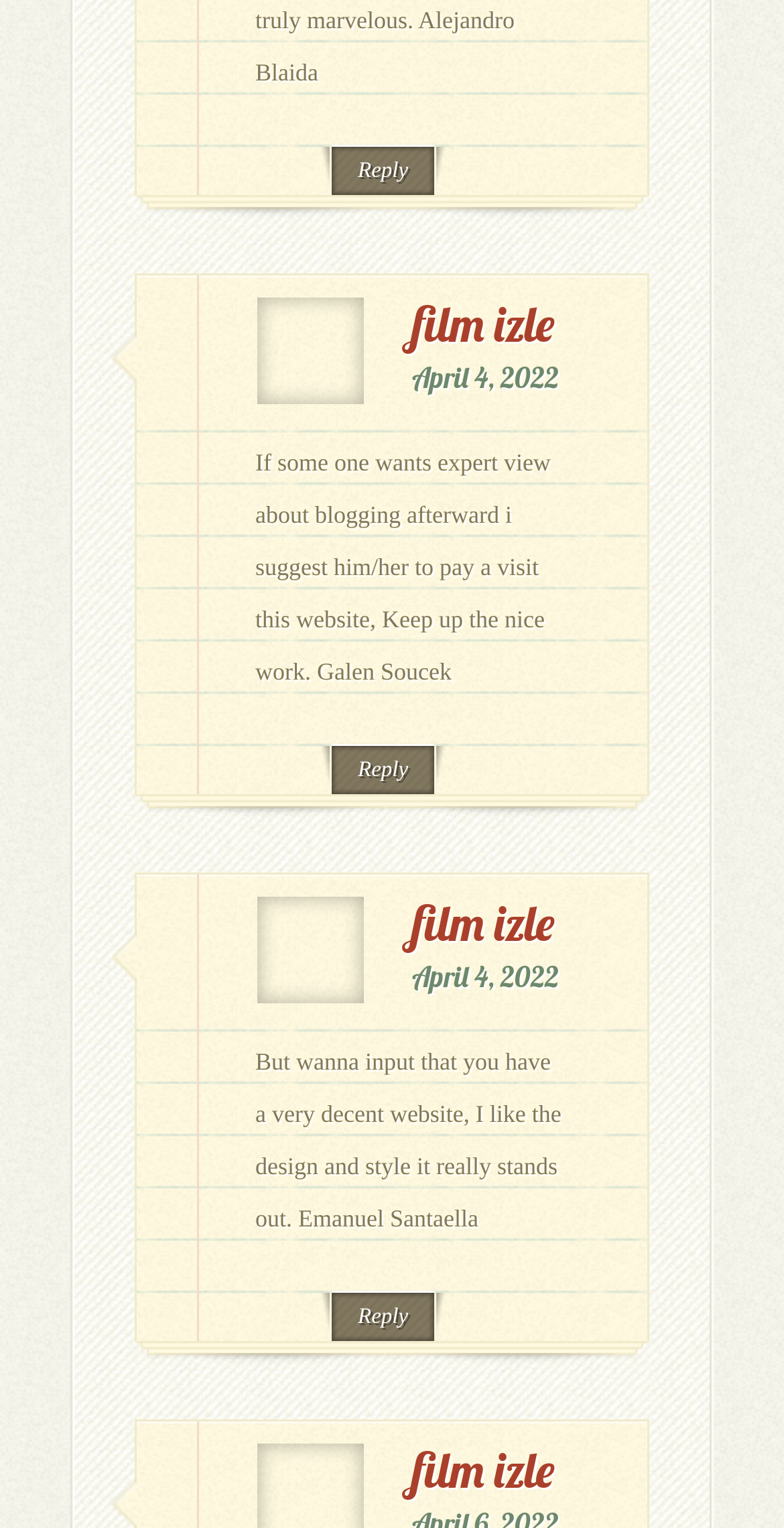Using the provided element description: "Reply", identify the bounding box coordinates. The coordinates should be four floats between 0 and 1 in the order [left, top, right, bottom].

[0.423, 0.095, 0.554, 0.128]